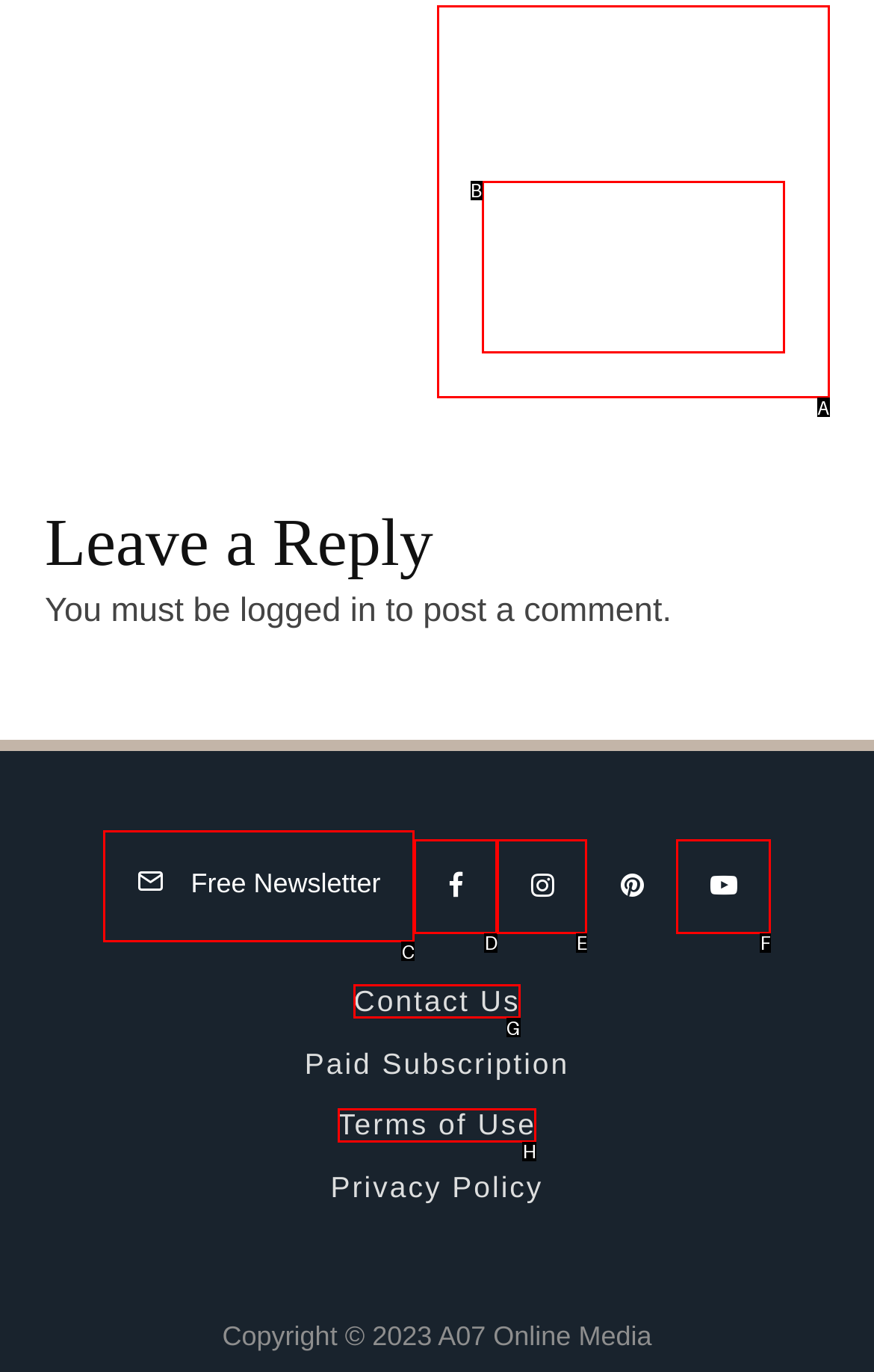Given the description: Terms of Use, select the HTML element that best matches it. Reply with the letter of your chosen option.

H